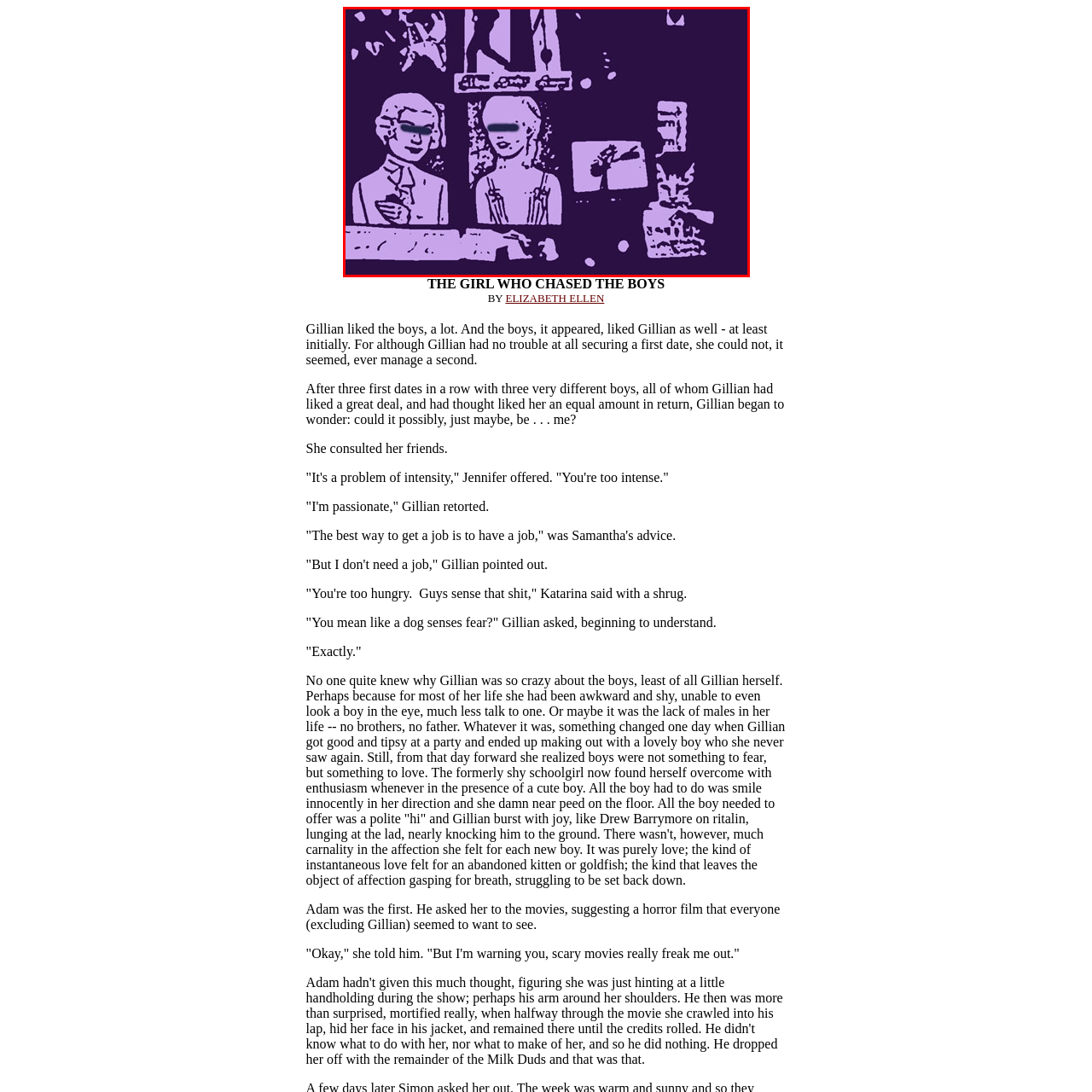How many figures are depicted in the central composition?
Inspect the image enclosed in the red bounding box and provide a thorough answer based on the information you see.

According to the caption, the central composition features two figures: a man on the left and a woman on the right, which implies that there are only two main figures in the central part of the image.